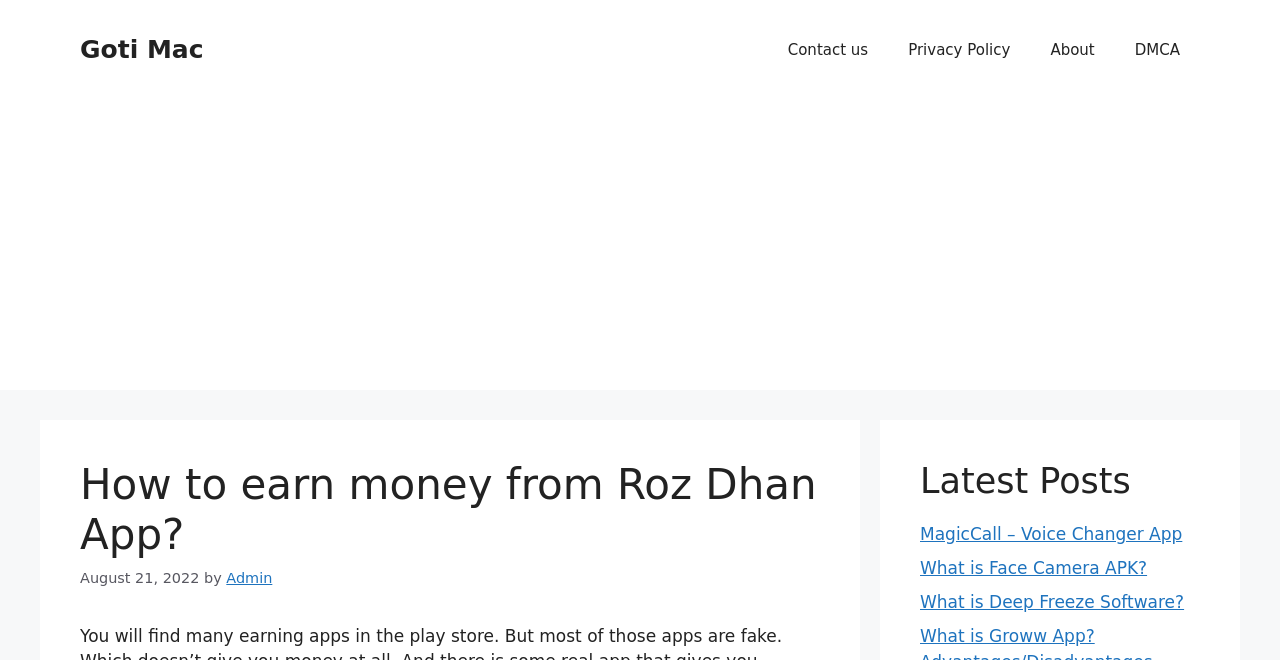Provide the bounding box coordinates of the UI element that matches the description: "BI as code".

None